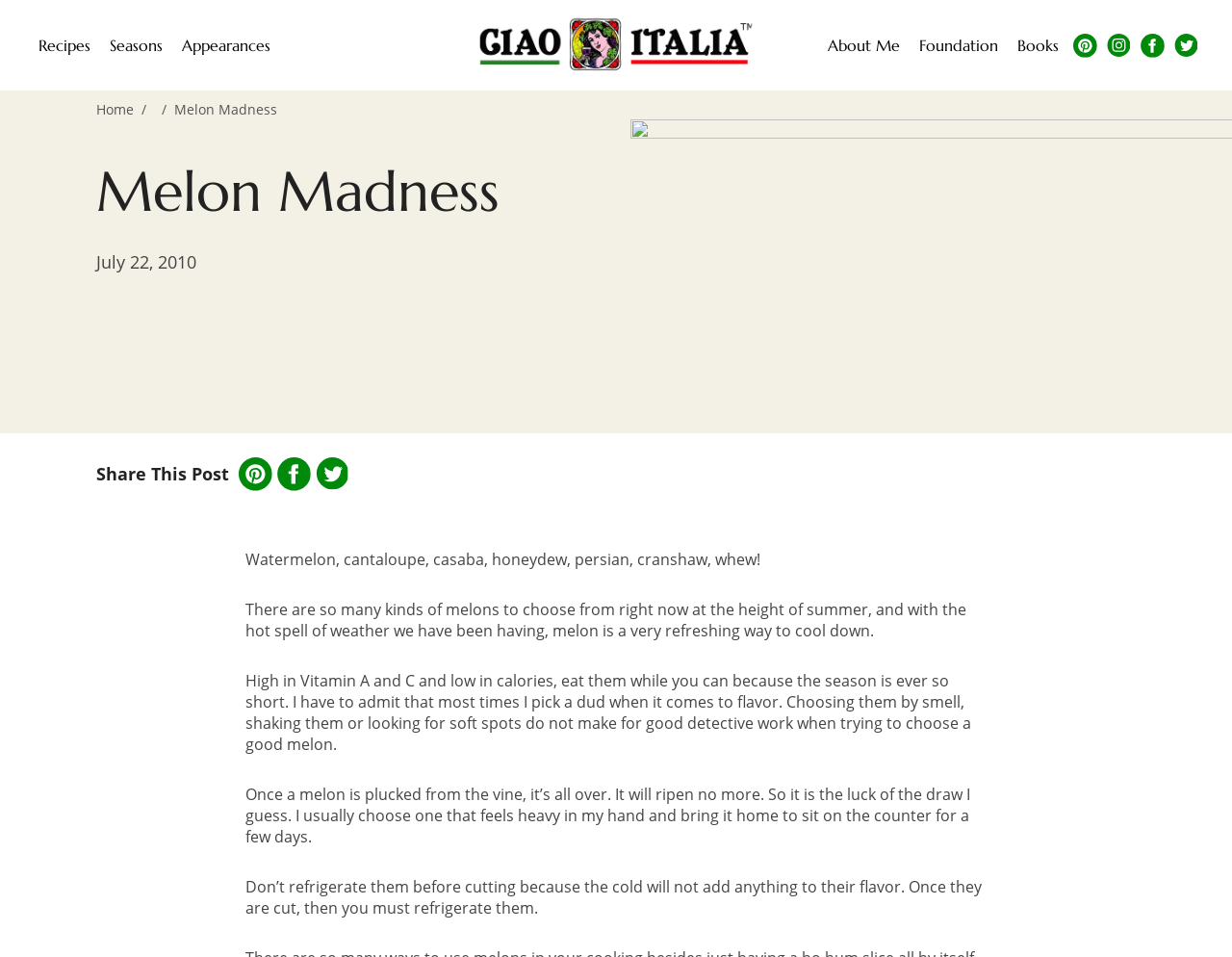Please indicate the bounding box coordinates of the element's region to be clicked to achieve the instruction: "Go to Ciao Italia homepage". Provide the coordinates as four float numbers between 0 and 1, i.e., [left, top, right, bottom].

[0.389, 0.013, 0.611, 0.081]